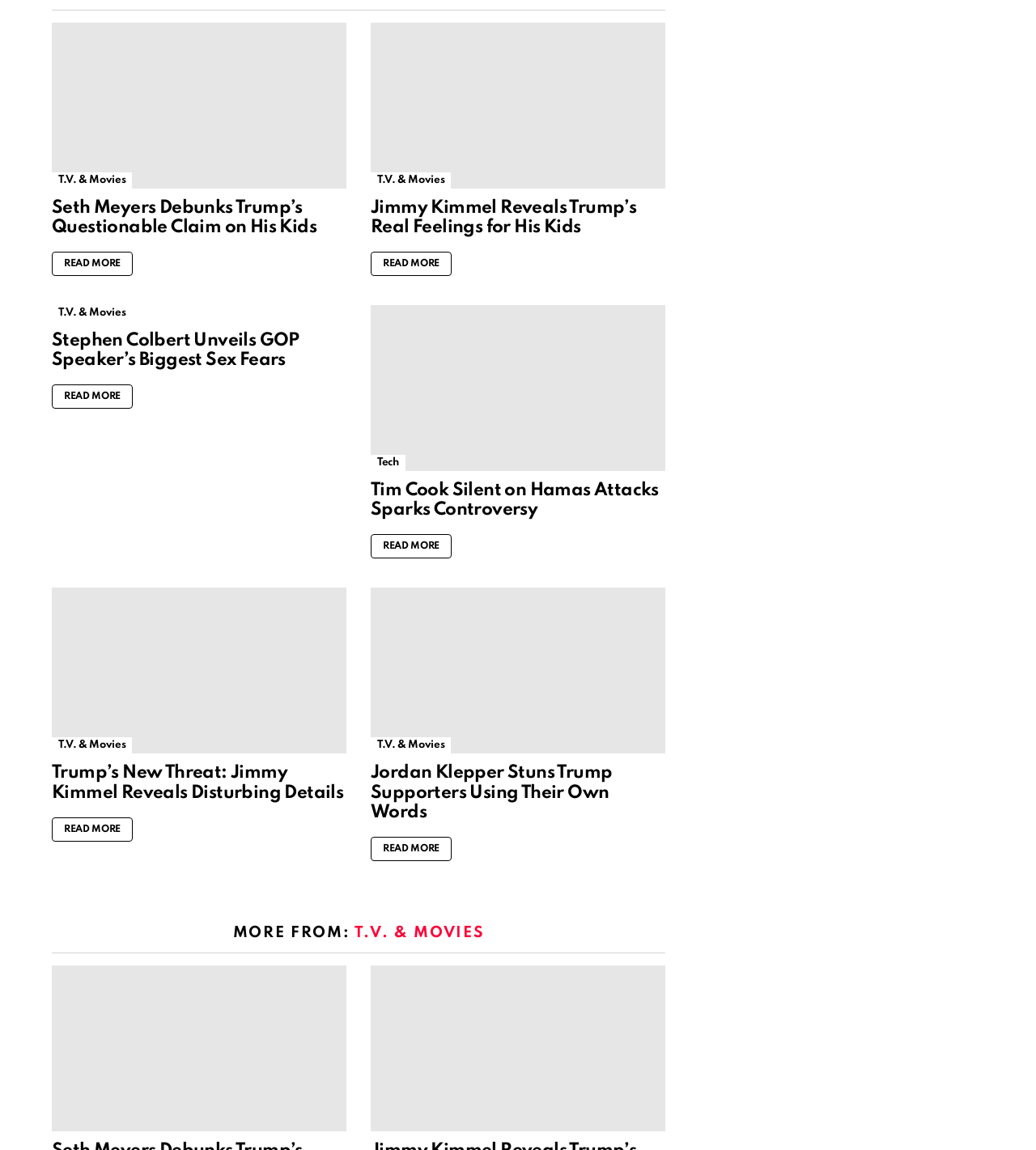Locate the bounding box coordinates of the region to be clicked to comply with the following instruction: "Learn about Tim Cook's silence on Hamas attacks". The coordinates must be four float numbers between 0 and 1, in the form [left, top, right, bottom].

[0.358, 0.265, 0.642, 0.41]